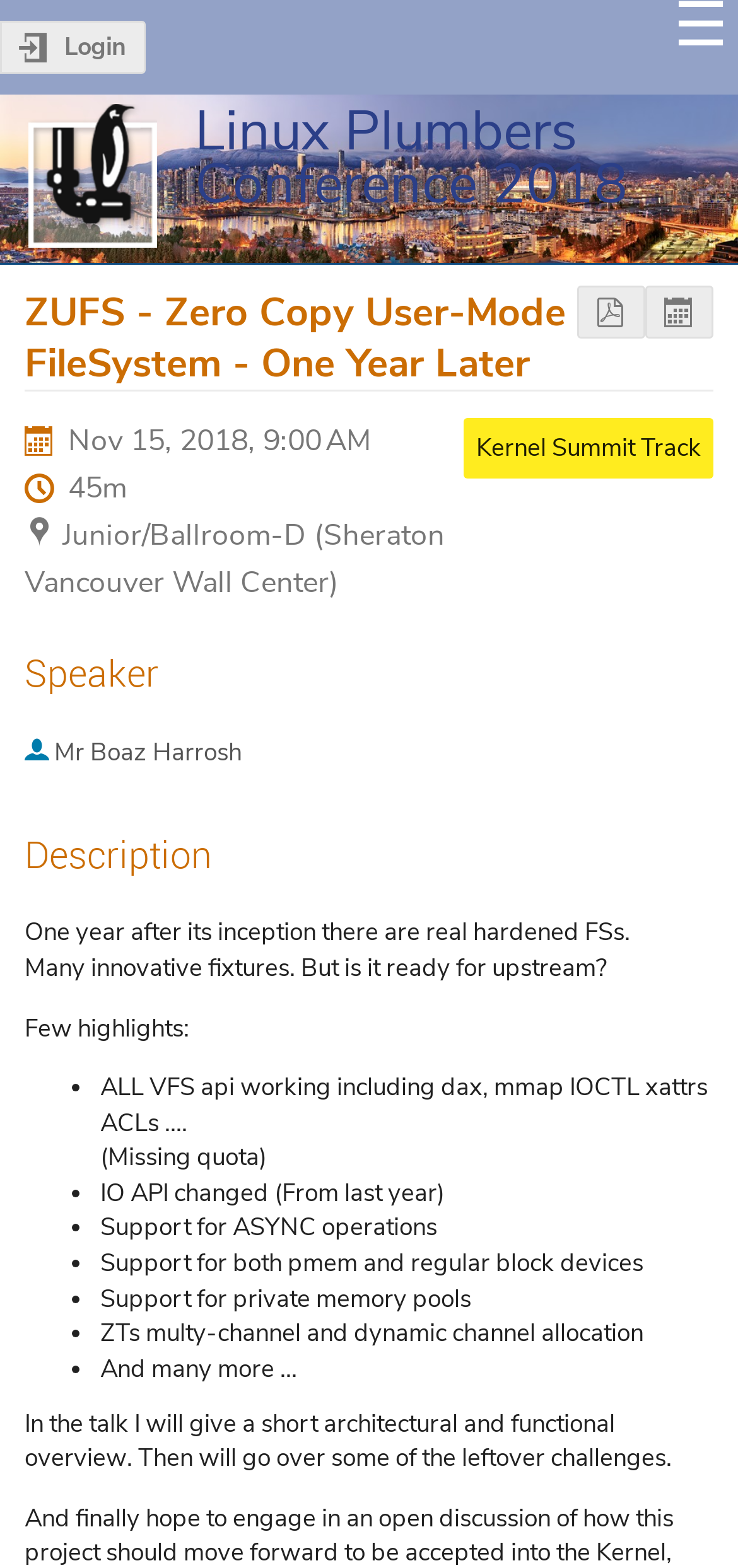Create a full and detailed caption for the entire webpage.

The webpage is about the Linux Plumbers Conference 2018, specifically a talk titled "ZUFS - Zero Copy User-Mode FileSystem - One Year Later". At the top left corner, there is a login link. Next to it, there is a large heading that spans the entire width of the page, displaying the conference name and title of the talk.

Below the heading, there is a smaller heading that displays the title of the talk again. To the right of this heading, there is a link labeled "a" and a button with an icon. On the same line, there is a text displaying the date and time of the talk, "Nov 15, 2018, 9:00 AM", followed by a text indicating the duration of the talk, "45m".

Below this line, there is a text displaying the location of the talk, "Junior/Ballroom-D (Sheraton Vancouver Wall Center)". To the right of this text, there is a link labeled "Kernel Summit Track". 

Further down, there is a section dedicated to the speaker, with a heading labeled "Speaker" and a text displaying the speaker's title and name, "Mr Boaz Harrosh". Below this section, there is a heading labeled "Description" and a series of paragraphs describing the talk. The description mentions that the talk will cover the progress of ZUFS, a file system, and its readiness for upstream.

The description is followed by a list of bullet points, each starting with a bullet marker, highlighting the features and improvements of ZUFS, such as support for various APIs, asynchronous operations, and private memory pools. The list takes up a significant portion of the page.

At the bottom of the page, there is a final paragraph summarizing the talk, stating that the speaker will provide an overview of ZUFS and discuss the remaining challenges.